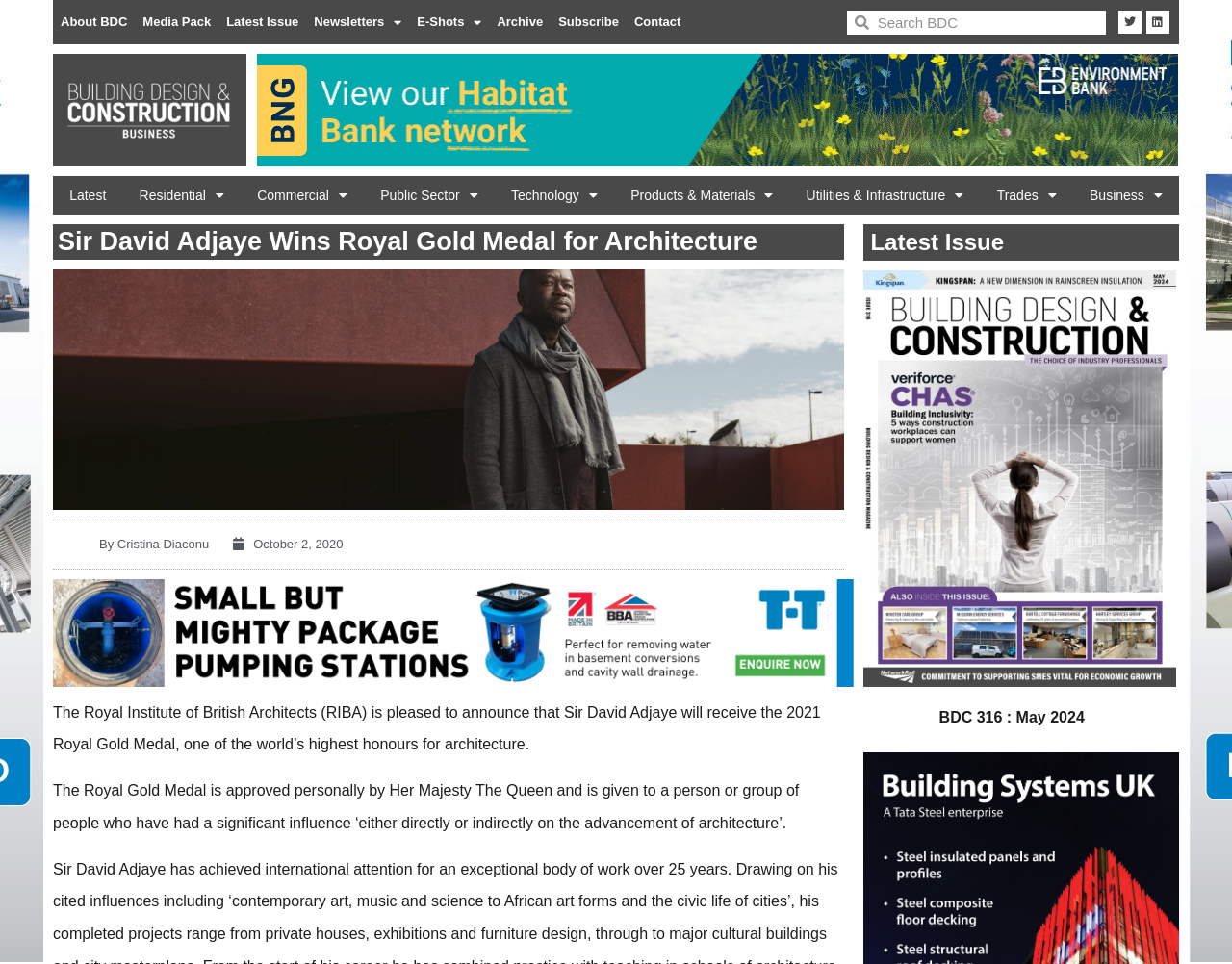Determine the coordinates of the bounding box for the clickable area needed to execute this instruction: "Log in to the account".

None